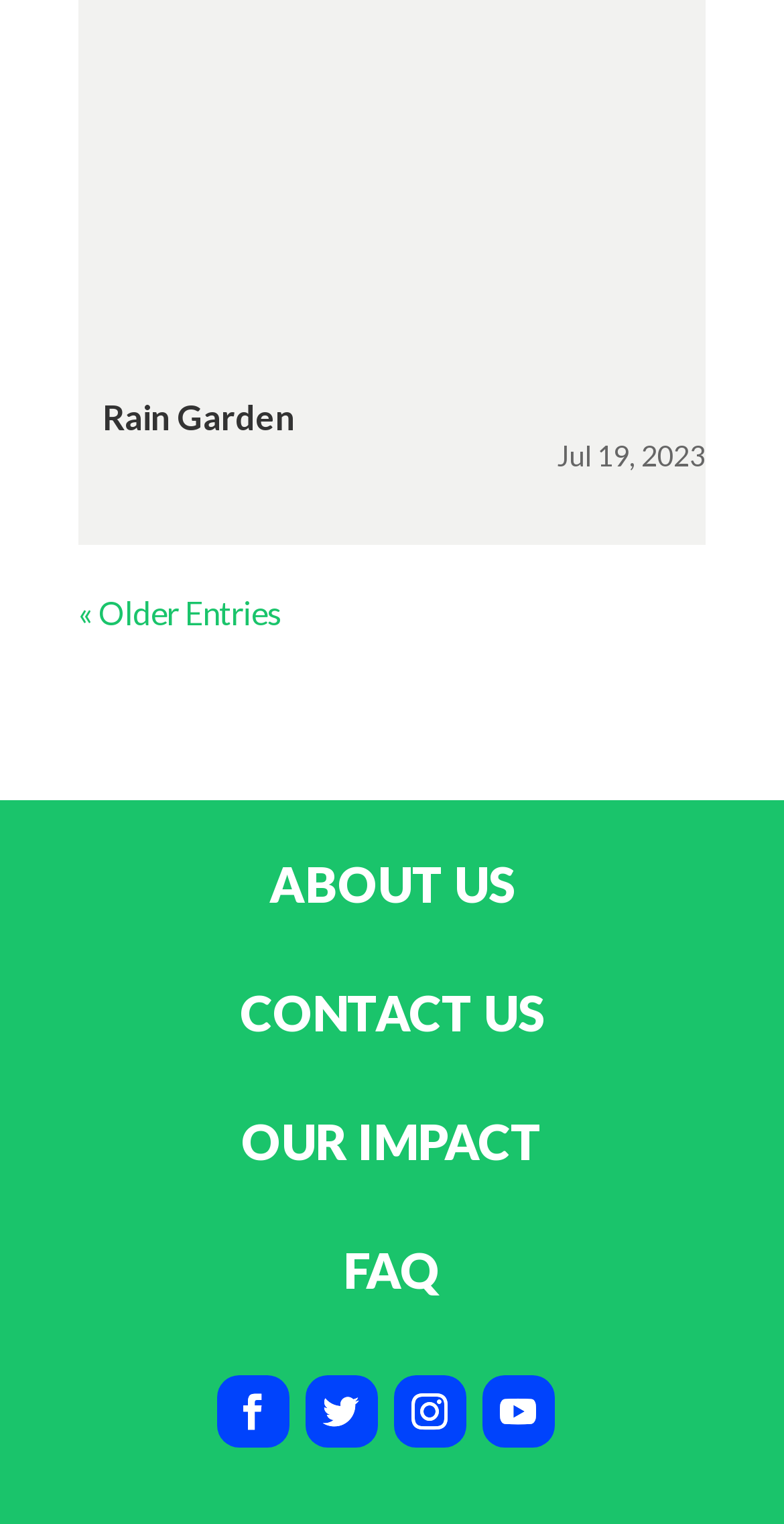Please specify the bounding box coordinates of the clickable section necessary to execute the following command: "view older entries".

[0.1, 0.389, 0.359, 0.414]